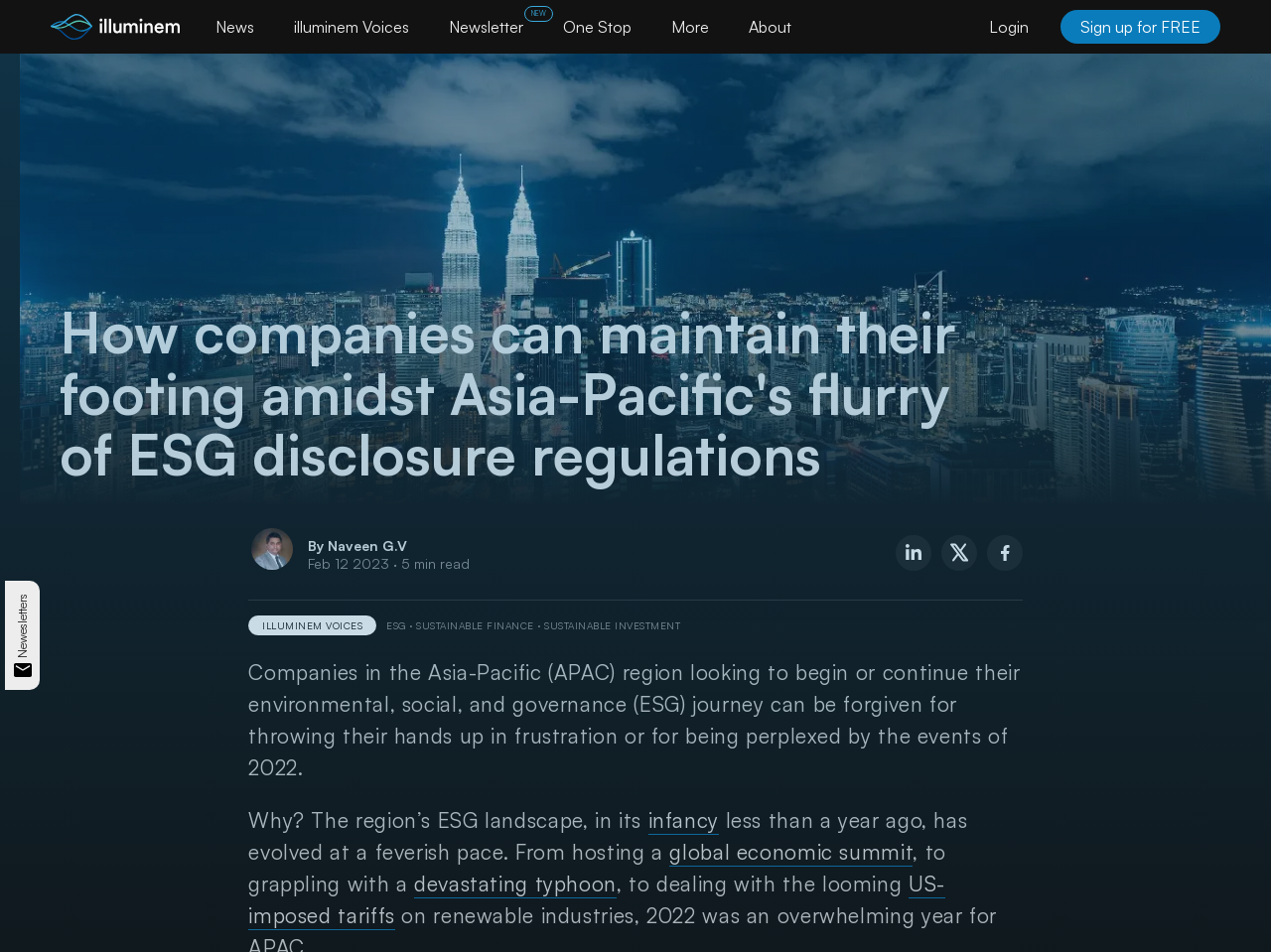How many social media sharing options are available?
Using the image as a reference, give a one-word or short phrase answer.

3